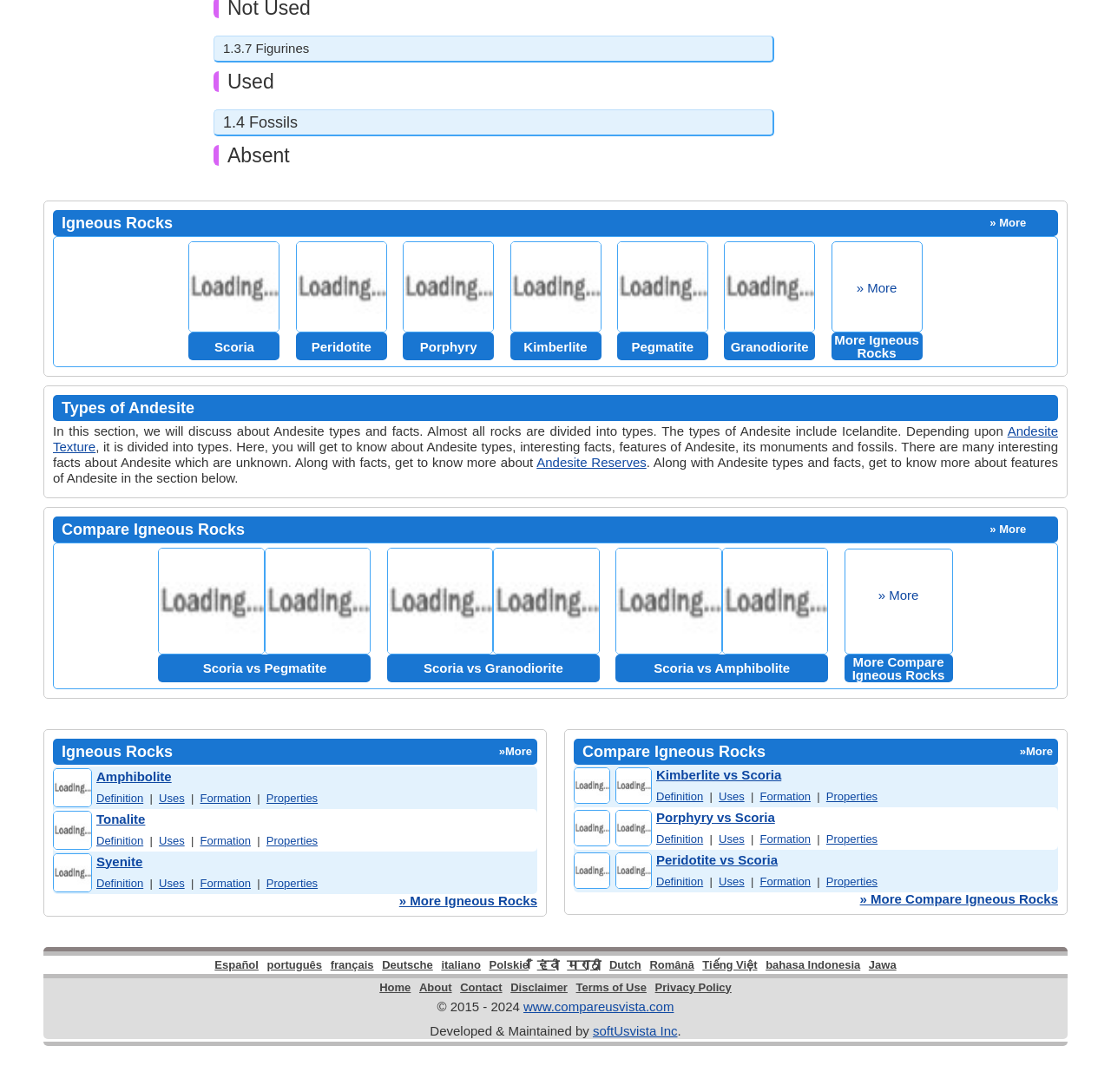What is the name of the rock type that is mentioned first on the webpage? Observe the screenshot and provide a one-word or short phrase answer.

Andesite